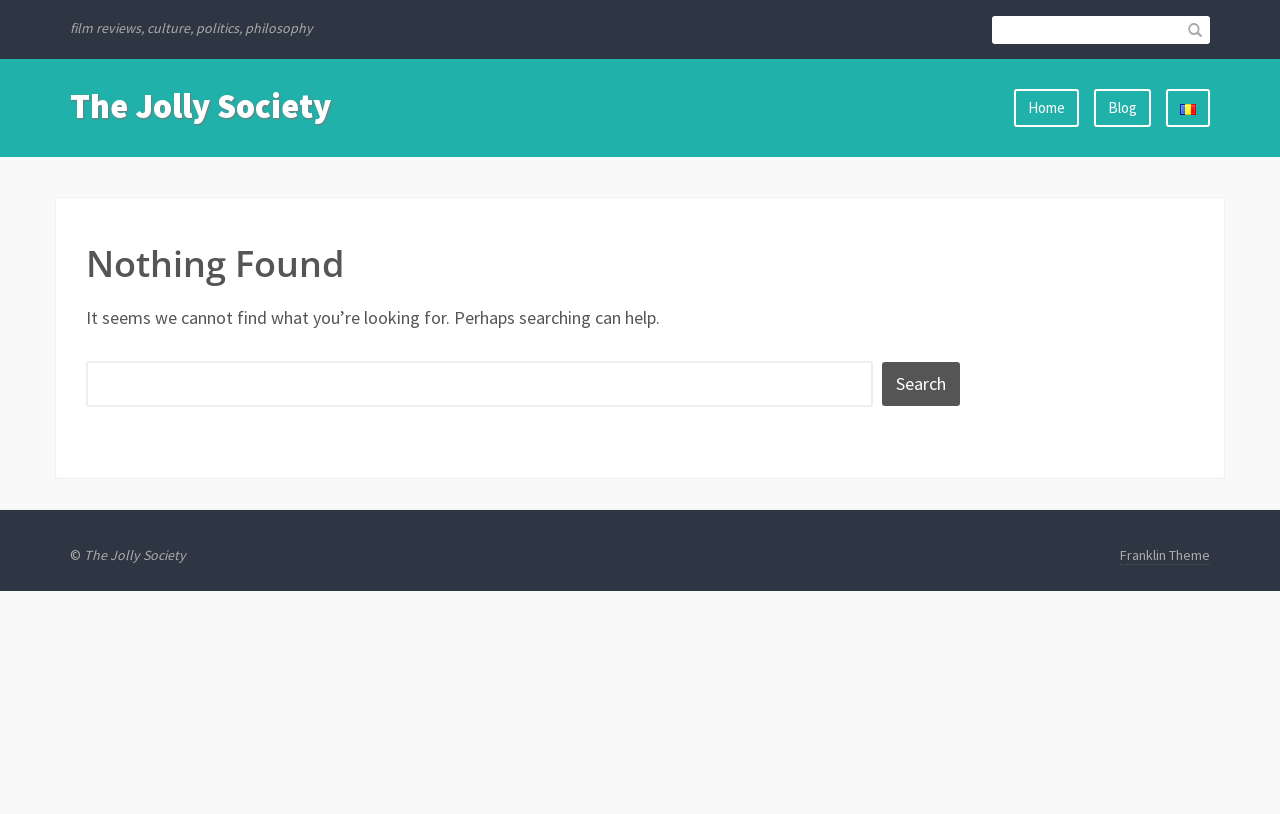Determine the bounding box coordinates of the region to click in order to accomplish the following instruction: "Search for something". Provide the coordinates as four float numbers between 0 and 1, specifically [left, top, right, bottom].

None